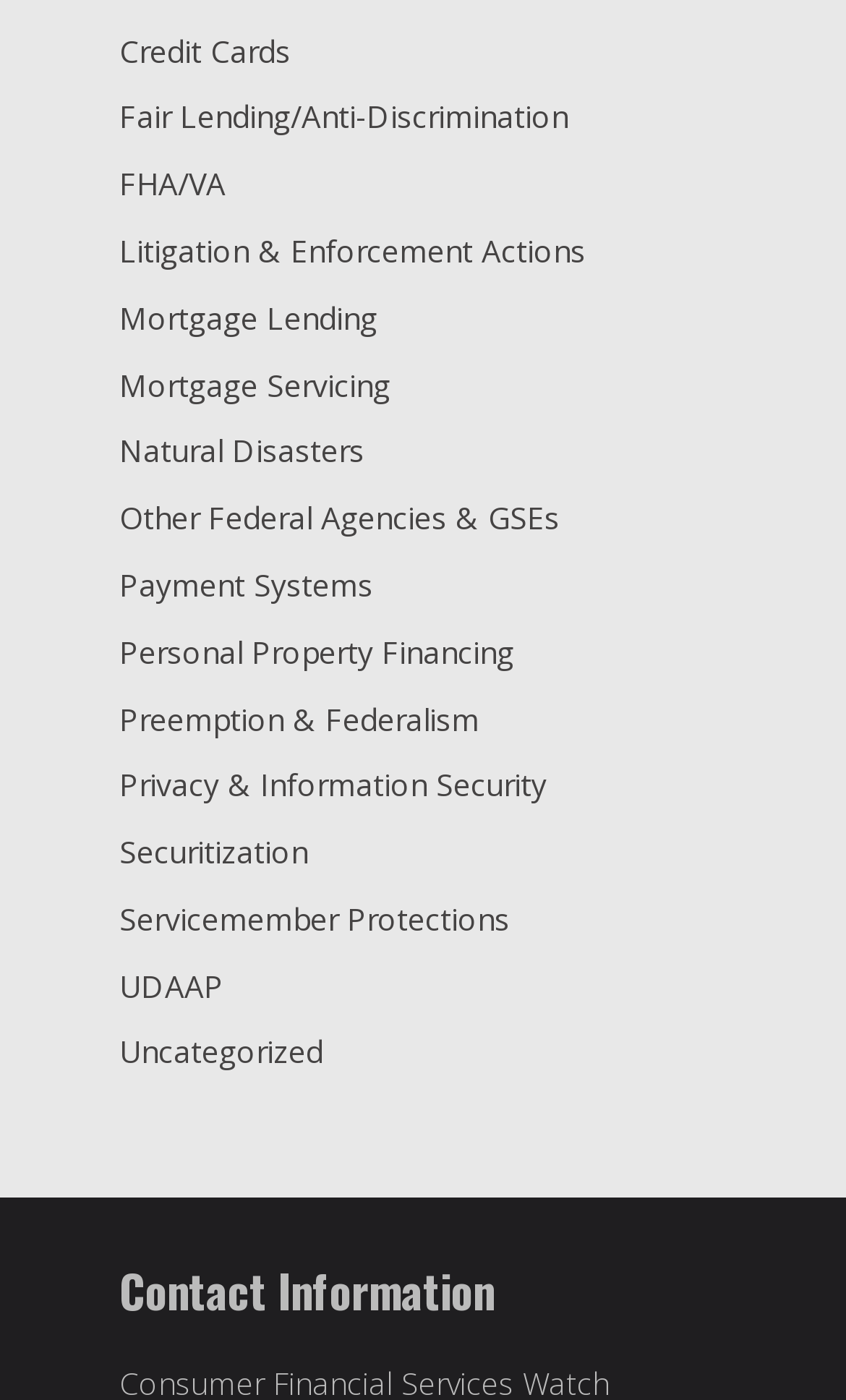Please identify the bounding box coordinates of the clickable region that I should interact with to perform the following instruction: "Learn about Mortgage Lending". The coordinates should be expressed as four float numbers between 0 and 1, i.e., [left, top, right, bottom].

[0.141, 0.212, 0.446, 0.241]